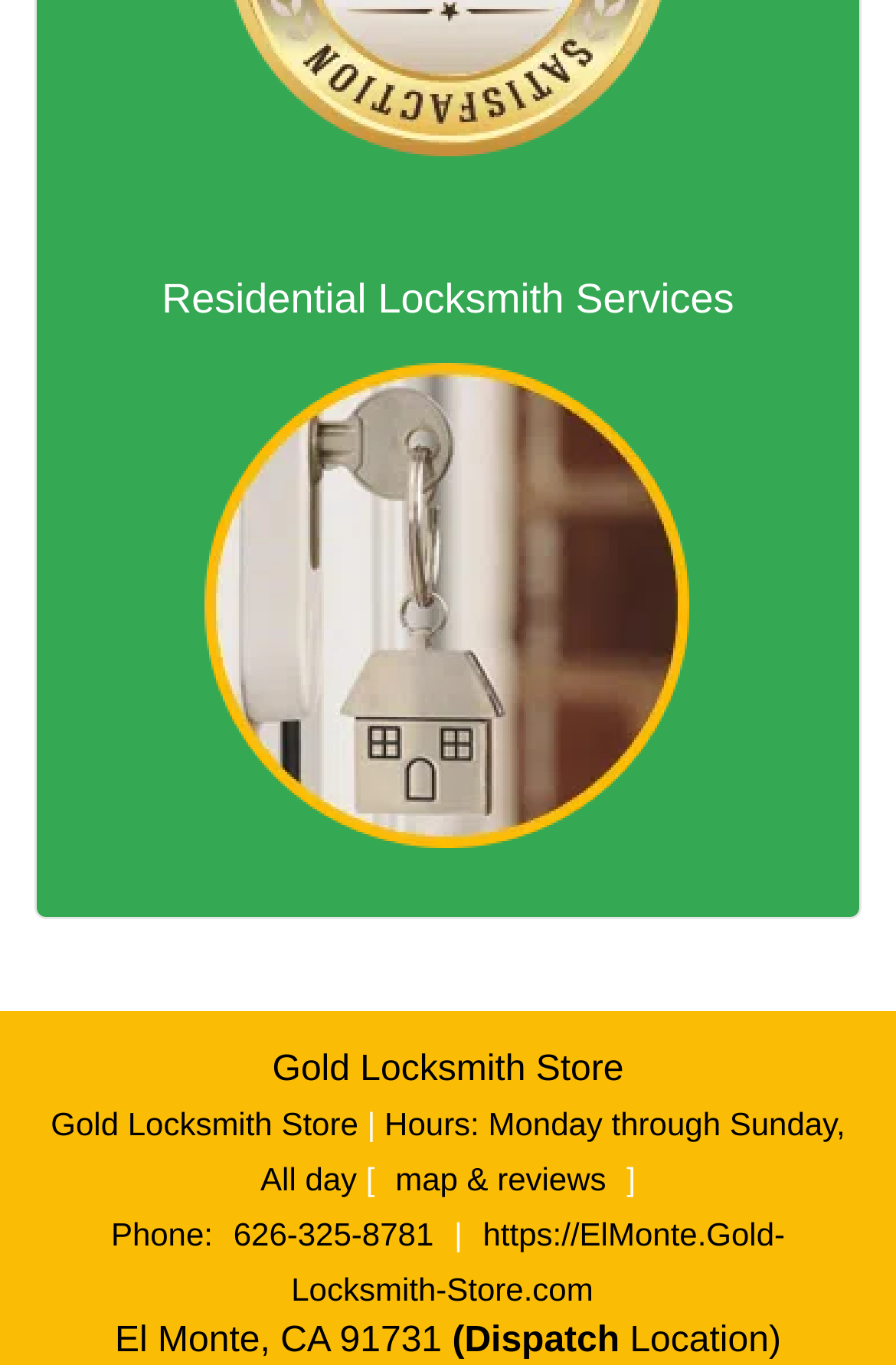Can you provide the bounding box coordinates for the element that should be clicked to implement the instruction: "Visit Acme Electric"?

None